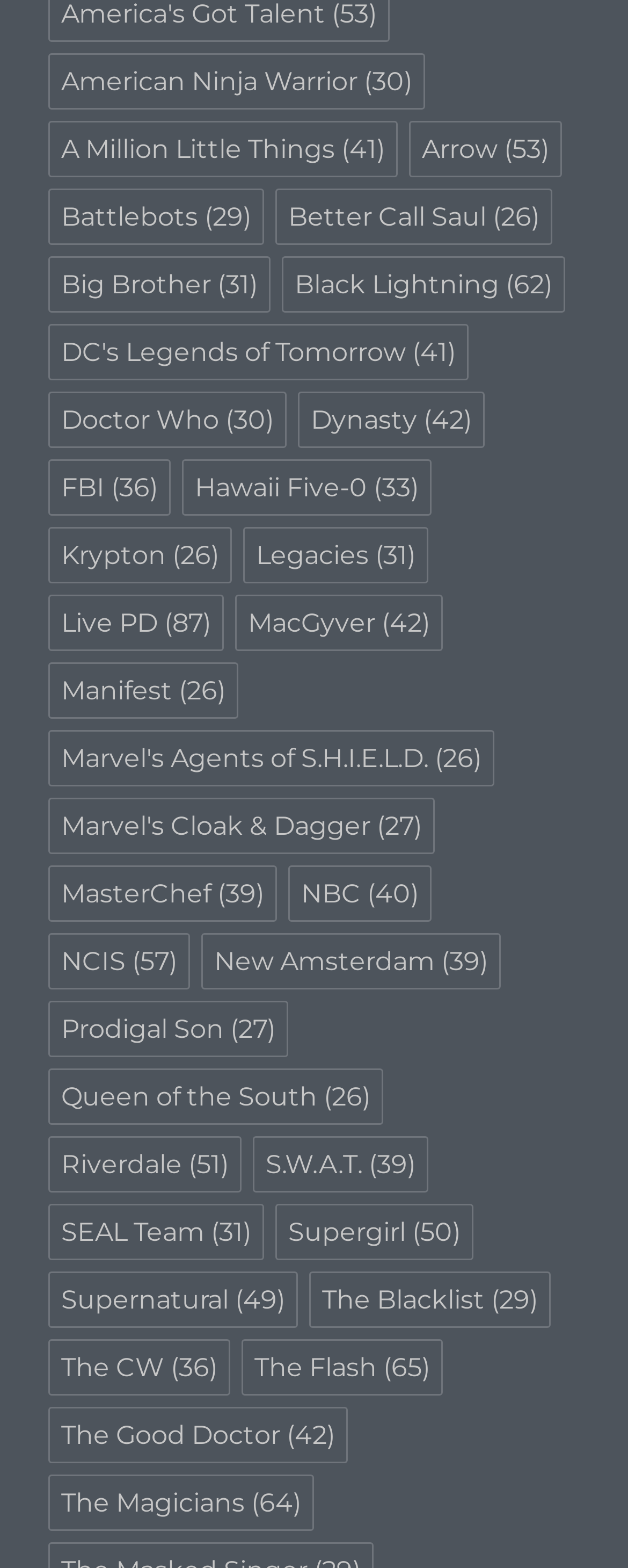Please provide a short answer using a single word or phrase for the question:
What is the TV show with the most items?

Live PD